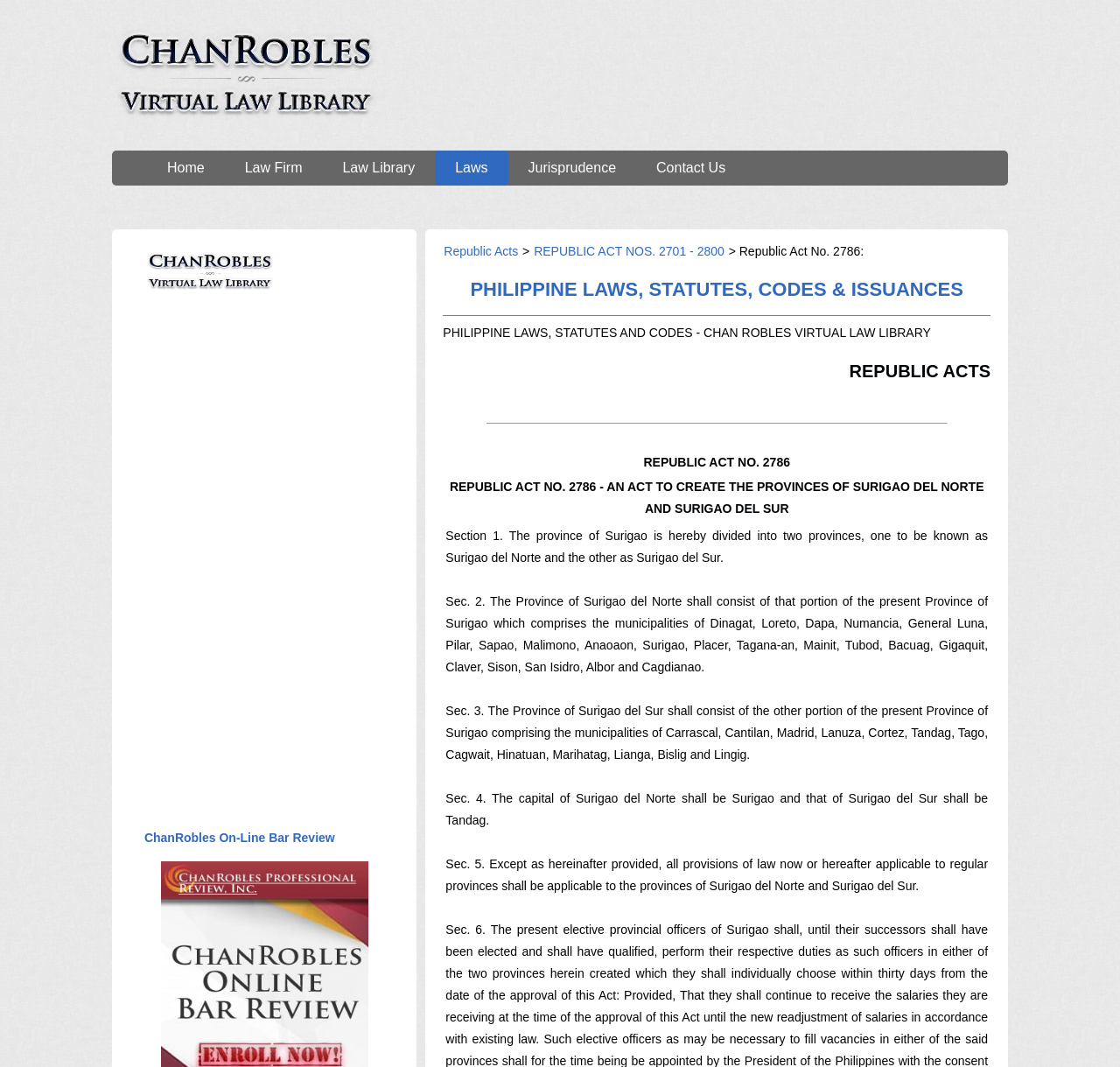Please identify the bounding box coordinates of the region to click in order to complete the task: "Visit Law Library". The coordinates must be four float numbers between 0 and 1, specified as [left, top, right, bottom].

[0.288, 0.141, 0.388, 0.174]